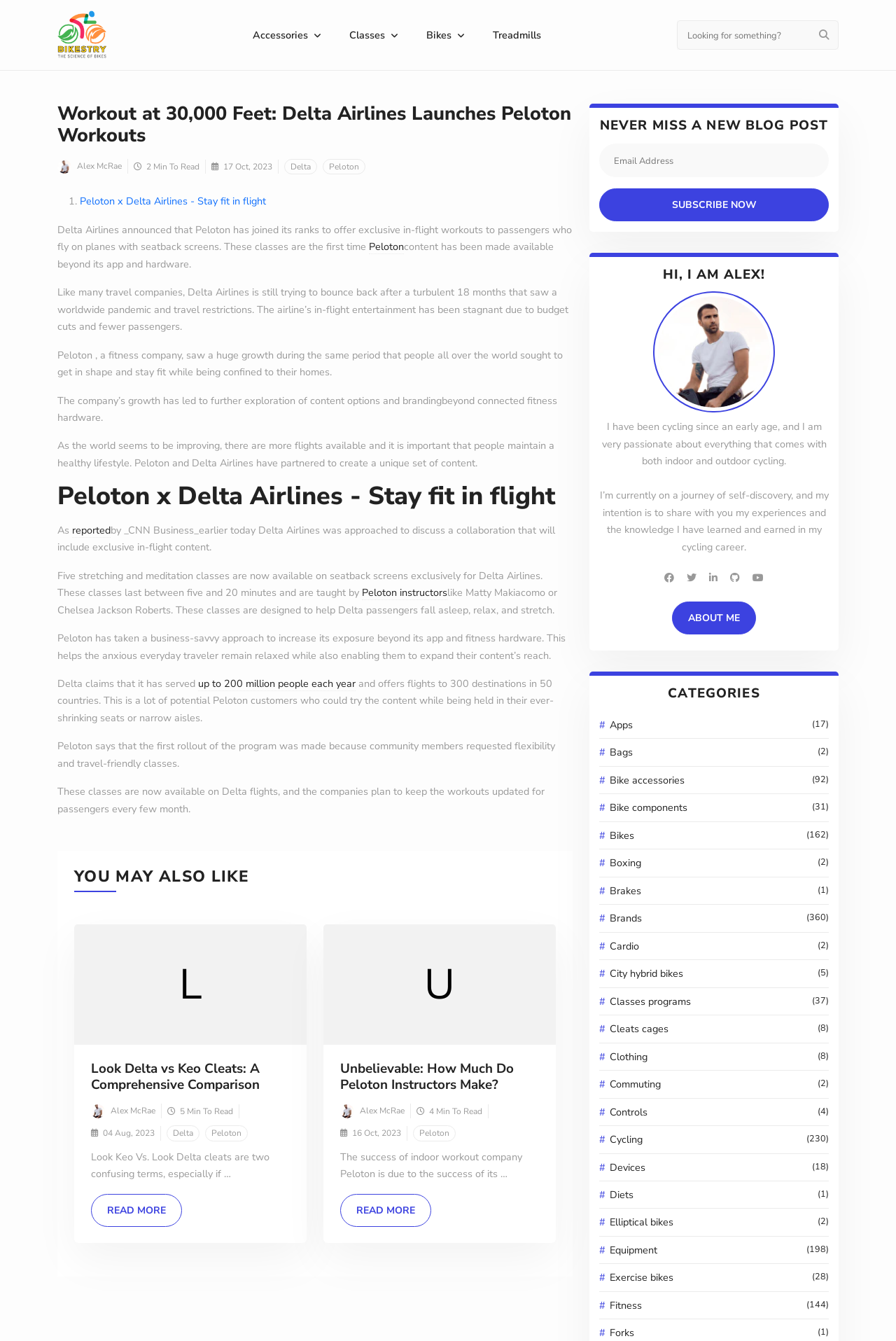Determine the bounding box coordinates of the clickable region to follow the instruction: "Subscribe to the blog".

[0.669, 0.141, 0.925, 0.165]